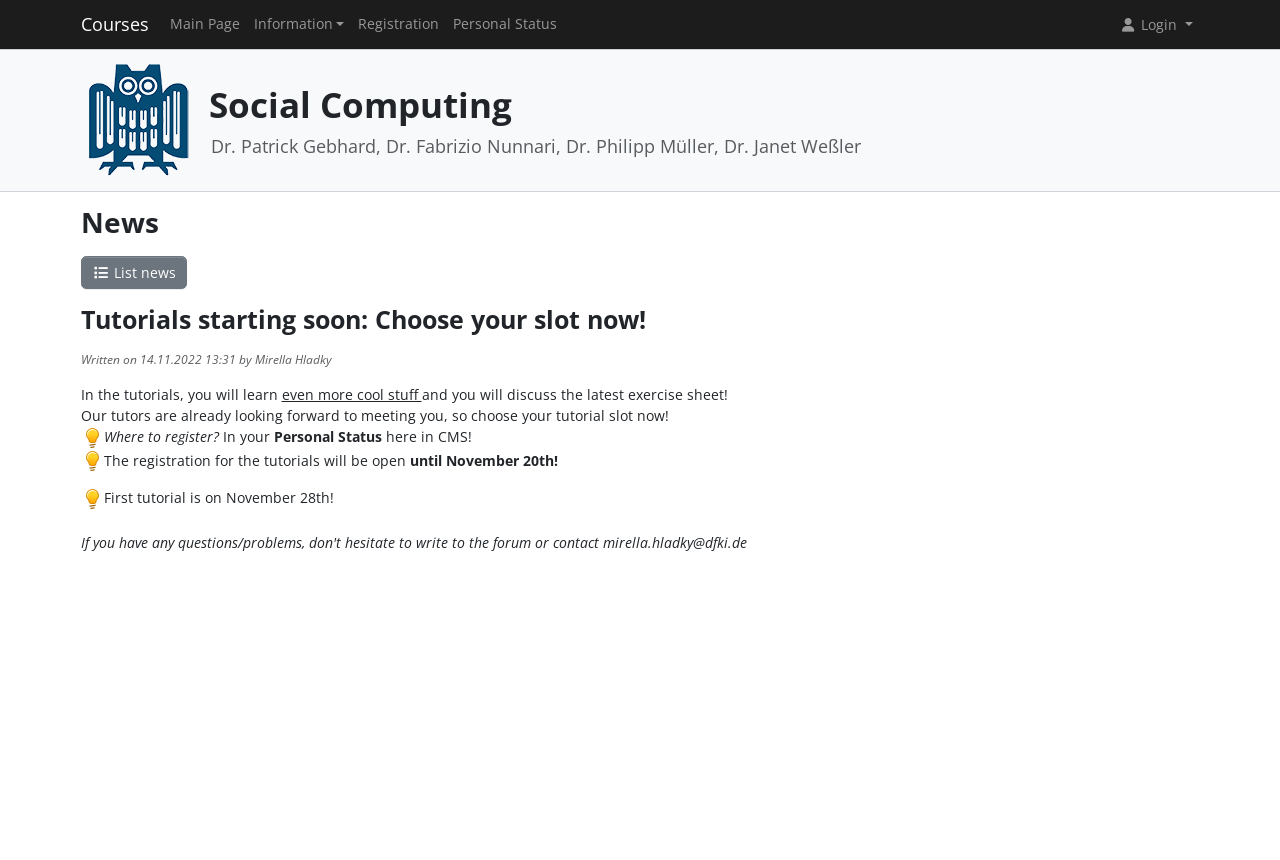Identify the bounding box coordinates of the area you need to click to perform the following instruction: "View List news".

[0.063, 0.297, 0.146, 0.336]